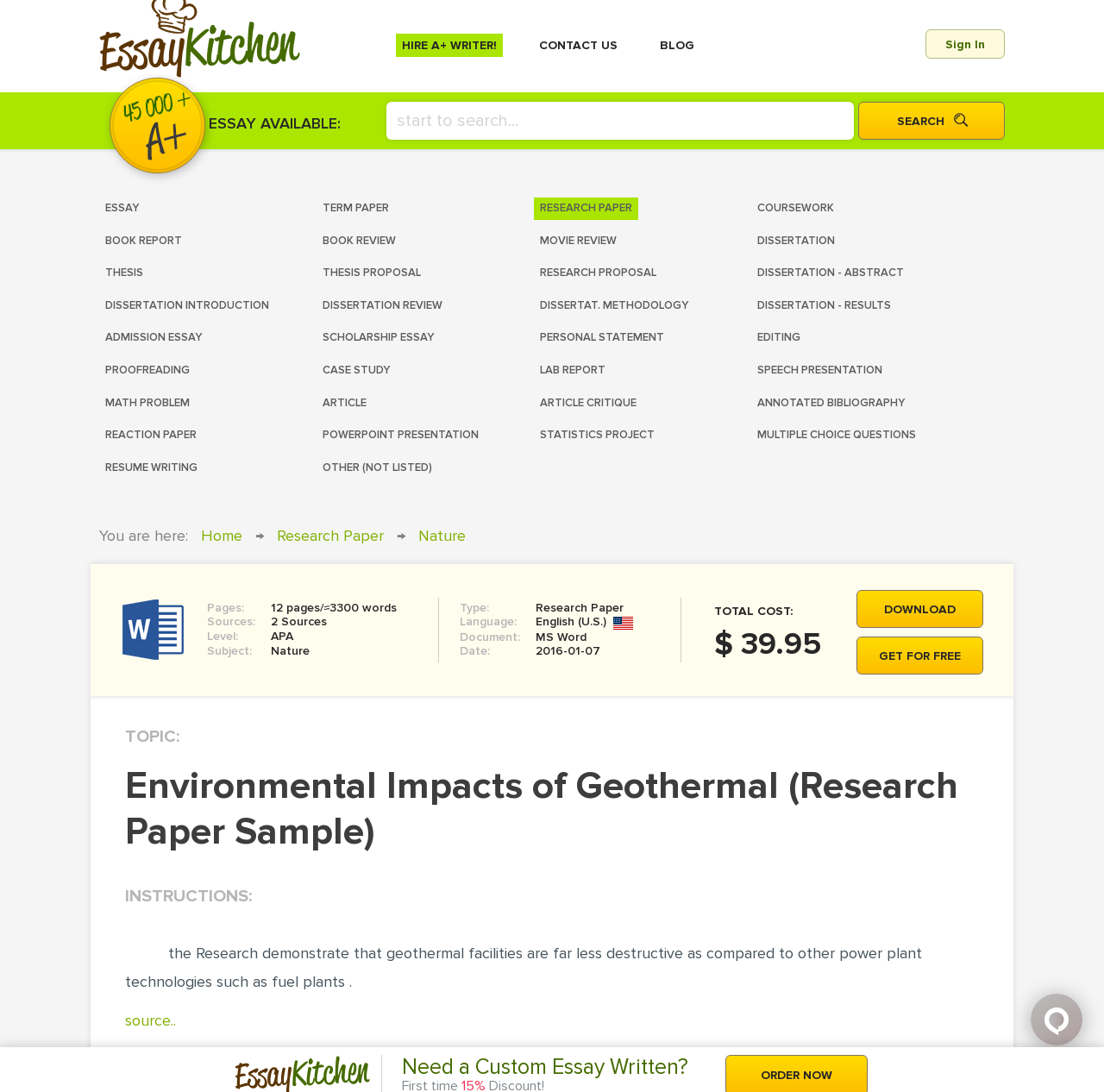What is the type of document available for download?
Give a one-word or short phrase answer based on the image.

MS Word